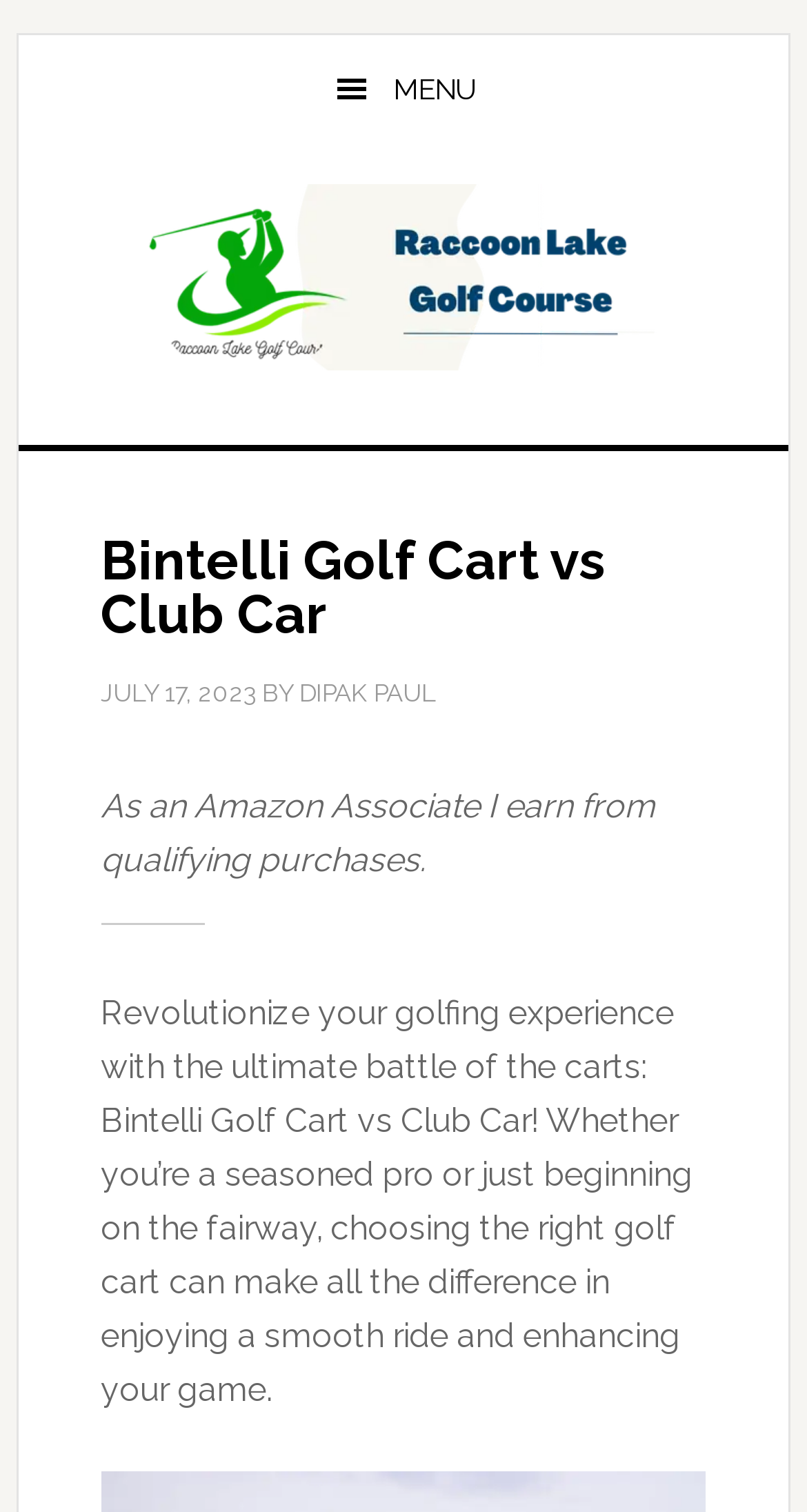What is the purpose of the article?
Look at the image and respond with a single word or a short phrase.

Comparing Bintelli and Club Car golf carts